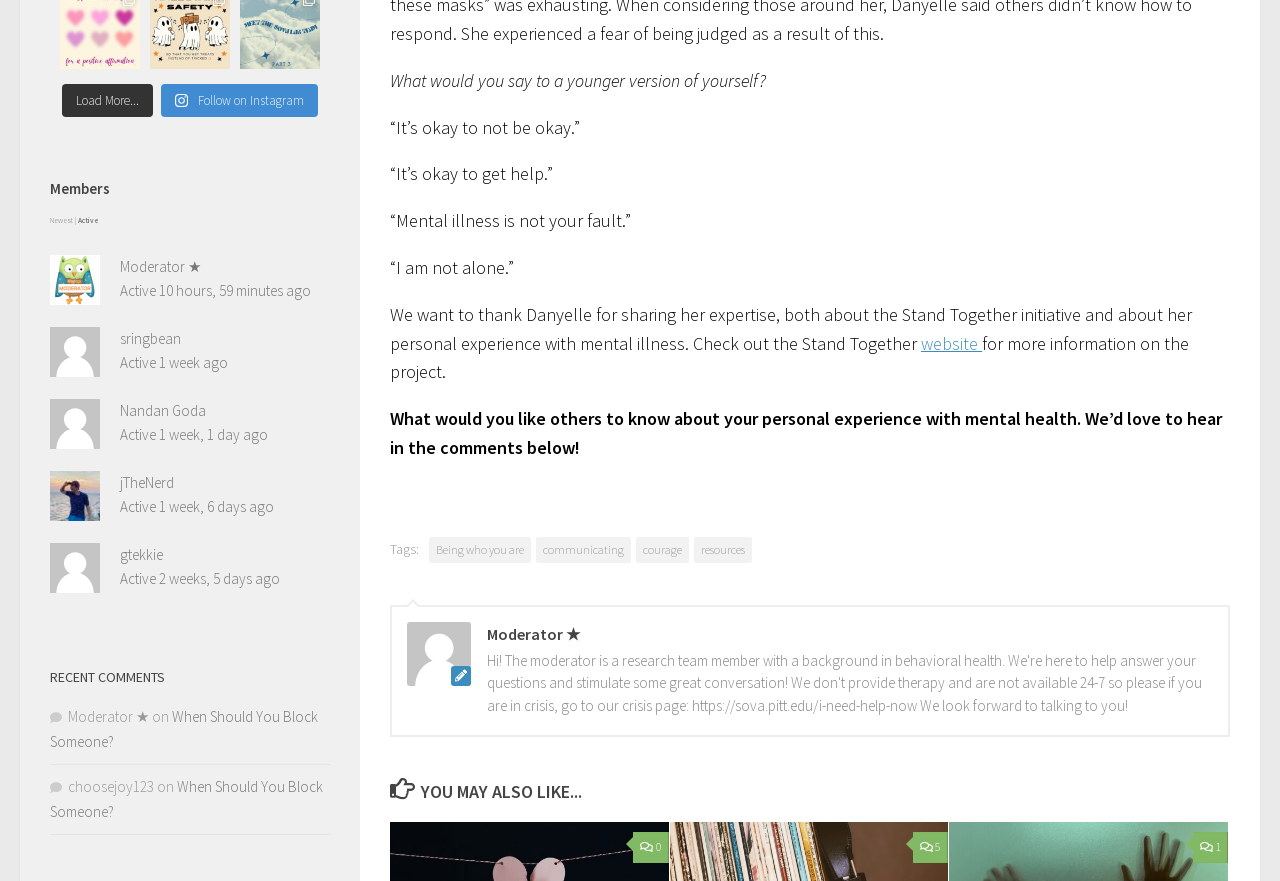Please specify the bounding box coordinates of the clickable region to carry out the following instruction: "View the 'Stand Together' website". The coordinates should be four float numbers between 0 and 1, in the format [left, top, right, bottom].

[0.72, 0.376, 0.767, 0.402]